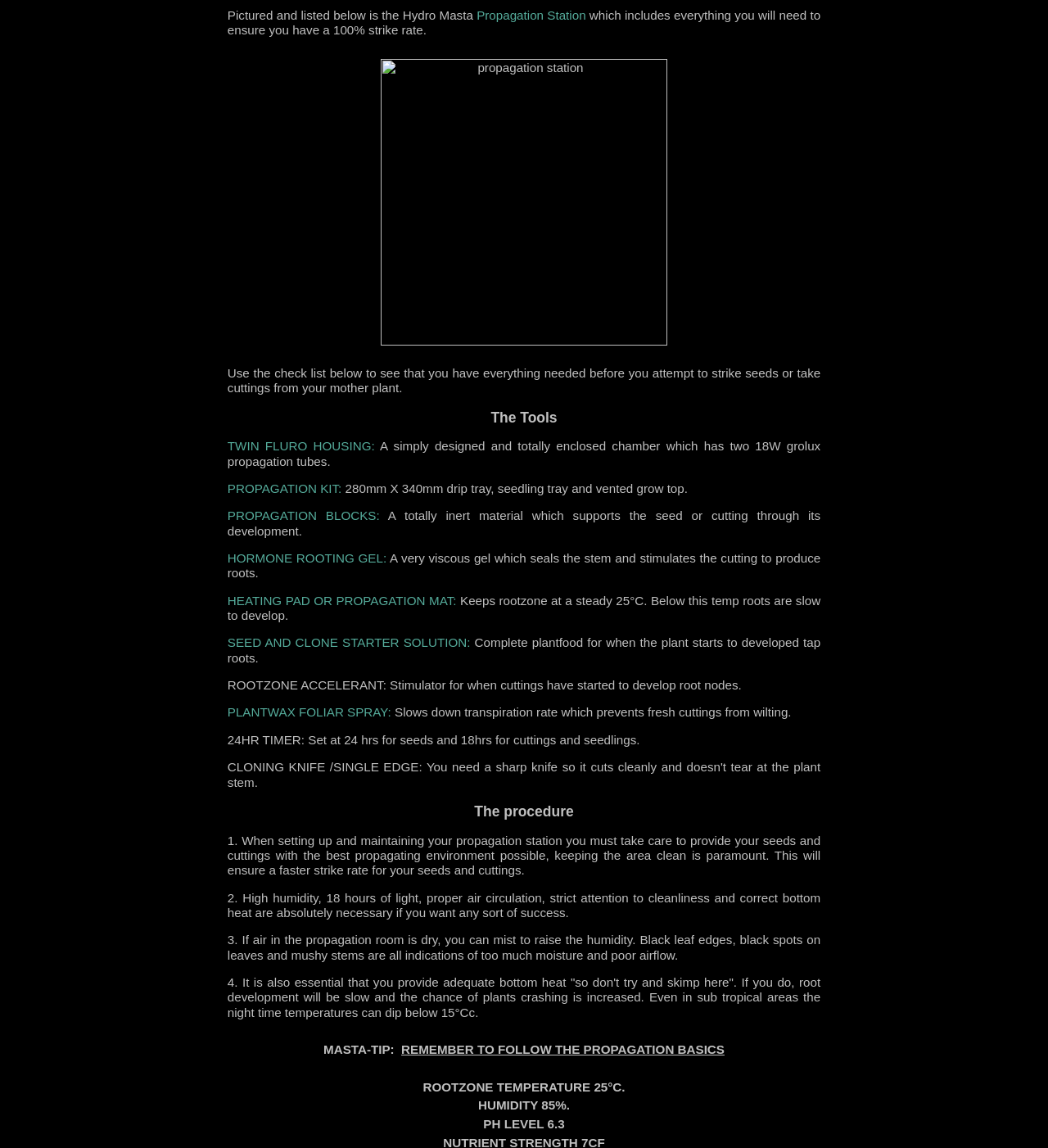Identify the bounding box coordinates for the element that needs to be clicked to fulfill this instruction: "Read more about 'HORMONE ROOTING GEL:'". Provide the coordinates in the format of four float numbers between 0 and 1: [left, top, right, bottom].

[0.217, 0.48, 0.369, 0.492]